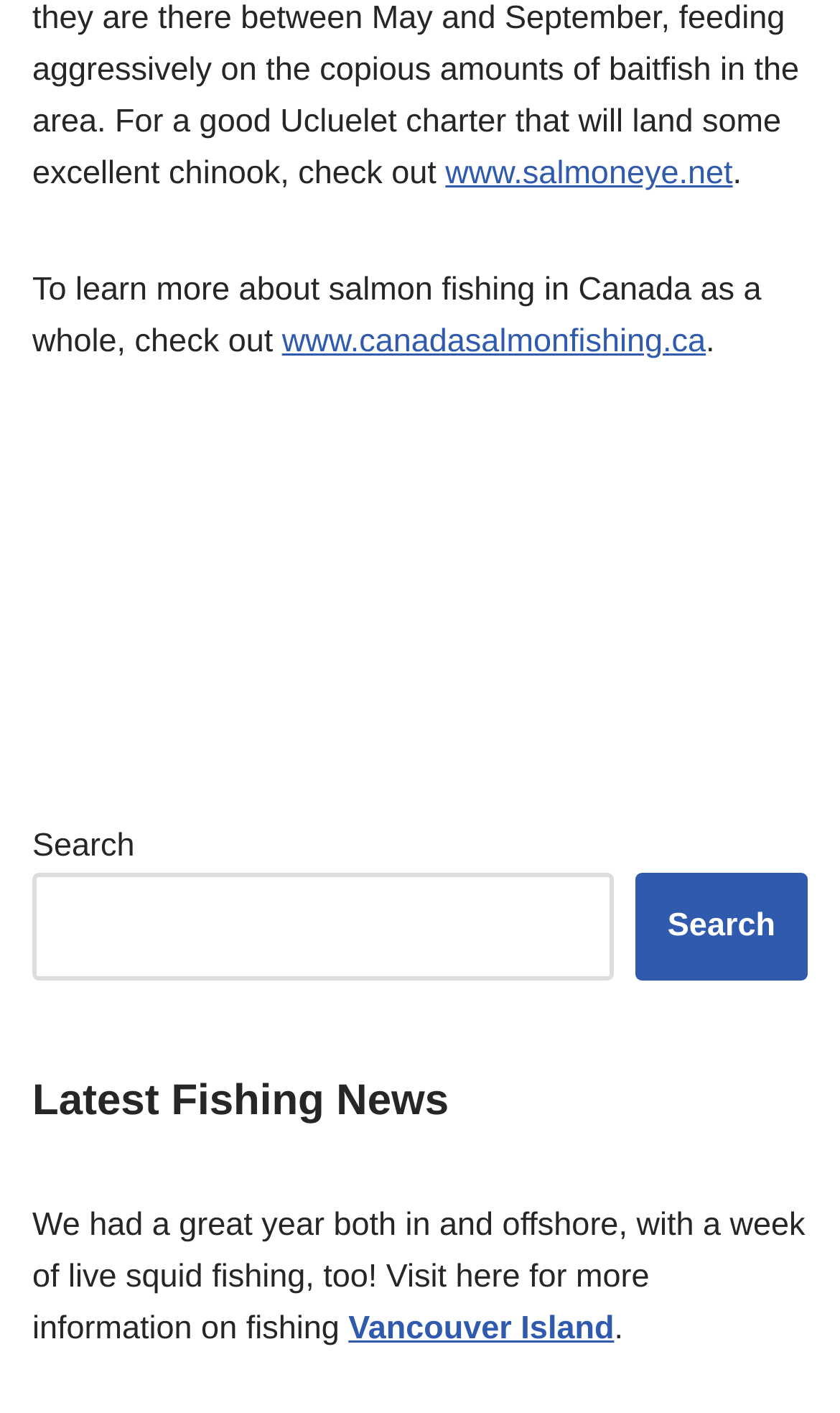What is the latest fishing news about?
Please give a detailed answer to the question using the information shown in the image.

The latest fishing news section mentions a great year of fishing in and offshore, with a week of live squid fishing, and provides a link to more information about fishing in Vancouver Island.